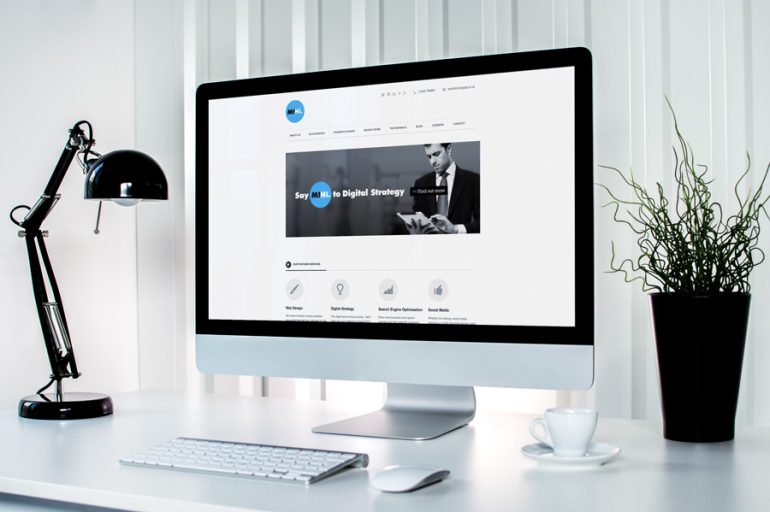Give a meticulous account of what the image depicts.

The image captures a modern workspace featuring a sleek desktop computer displaying a professional website. The monitor showcases a prominent banner inviting users to "Say Hi to Digital Strategy," accompanied by a visually appealing layout optimized for web design, digital marketing services, and more. To the left, a stylish desk lamp illuminates the area, while on the right, a lush potted plant adds a touch of greenery, contributing to the aesthetic. A minimalist keyboard and mouse rest elegantly on the desk, along with a white coffee cup, enhancing the inviting ambiance of productivity and creativity. This setting embodies a contemporary digital workspace ideal for business professionals.